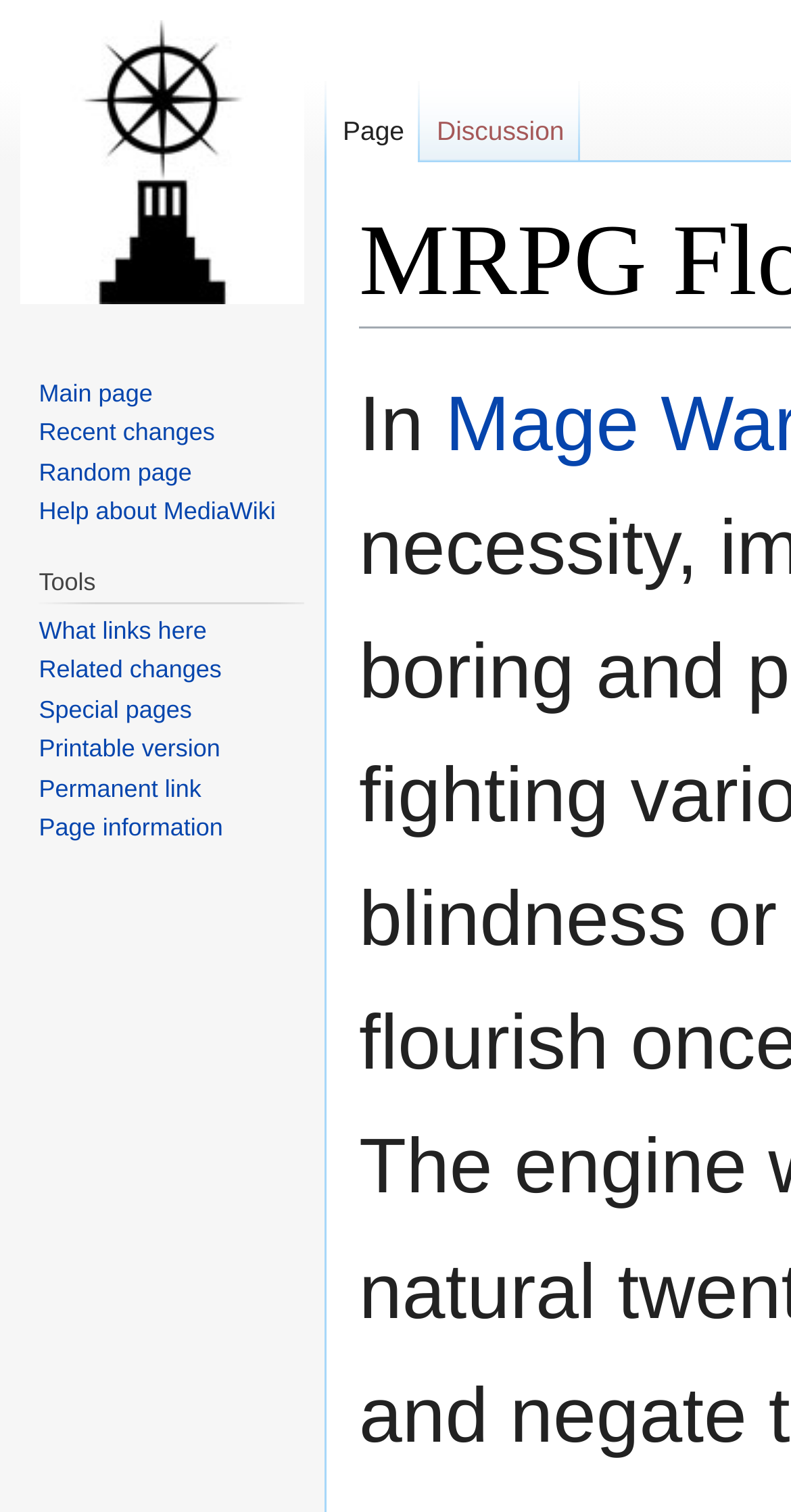What is the last link in the 'Tools' section? Observe the screenshot and provide a one-word or short phrase answer.

Page information